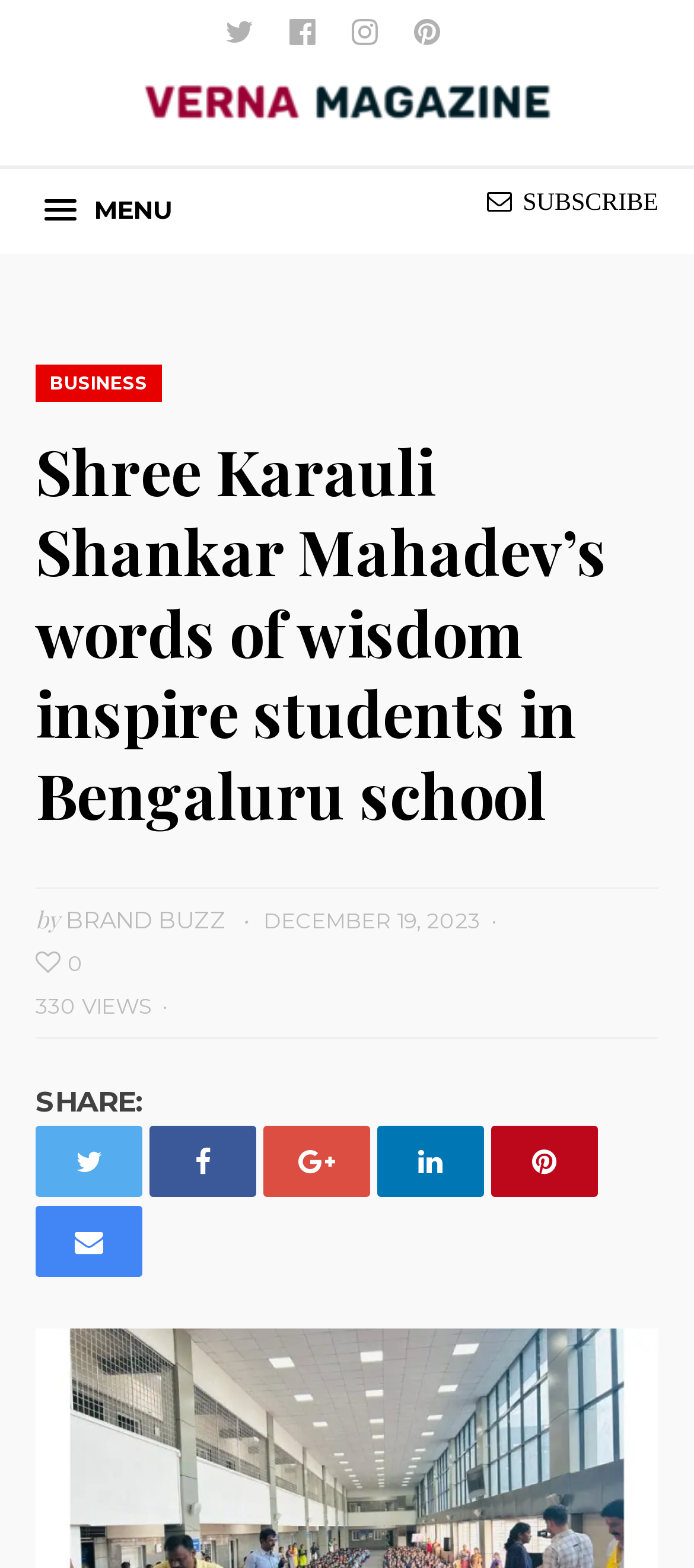Please locate the bounding box coordinates of the element's region that needs to be clicked to follow the instruction: "Subscribe to Verna Magazine". The bounding box coordinates should be provided as four float numbers between 0 and 1, i.e., [left, top, right, bottom].

[0.702, 0.117, 0.949, 0.144]